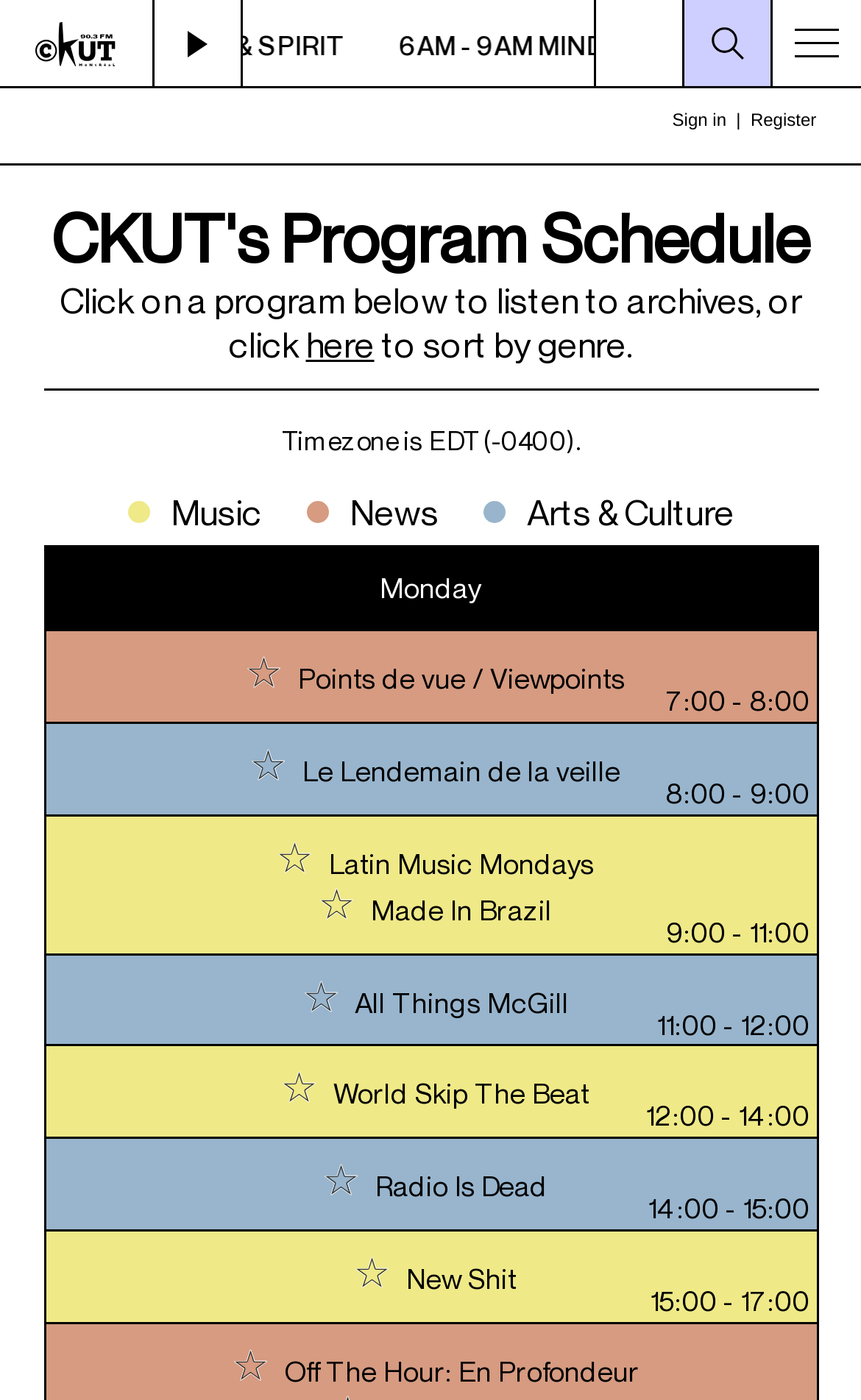Describe the webpage meticulously, covering all significant aspects.

The webpage displays CKUT's program schedule in a table format. At the top, there is a heading "CKUT's Program Schedule" followed by a brief instruction to click on a program to listen to archives or sort by genre. Below this, there is a timezone note indicating that the timezone is EDT (-0400).

The program schedule is categorized into three genres: Music, News, and Arts & Culture, which are listed horizontally across the page. Below these genres, there is a table with columns for time slots and program names.

The table has multiple rows, each representing a time slot, ranging from 7:00 to 17:00. Each row contains a program name, which is a link, accompanied by a "Favoriting" link with an image. The program names are diverse, including "Points de vue / Viewpoints", "Le Lendemain de la veille", "Latin Music Mondays", and "Off The Hour: En Profondeur", among others.

There are also several images scattered throughout the page, including a CKUT logo at the top left and an iframe for CKUT login at the top right. Additionally, there are three links at the top right corner of the page, but their purposes are unclear.

Overall, the webpage is well-organized, making it easy to navigate and find specific programs in the schedule.